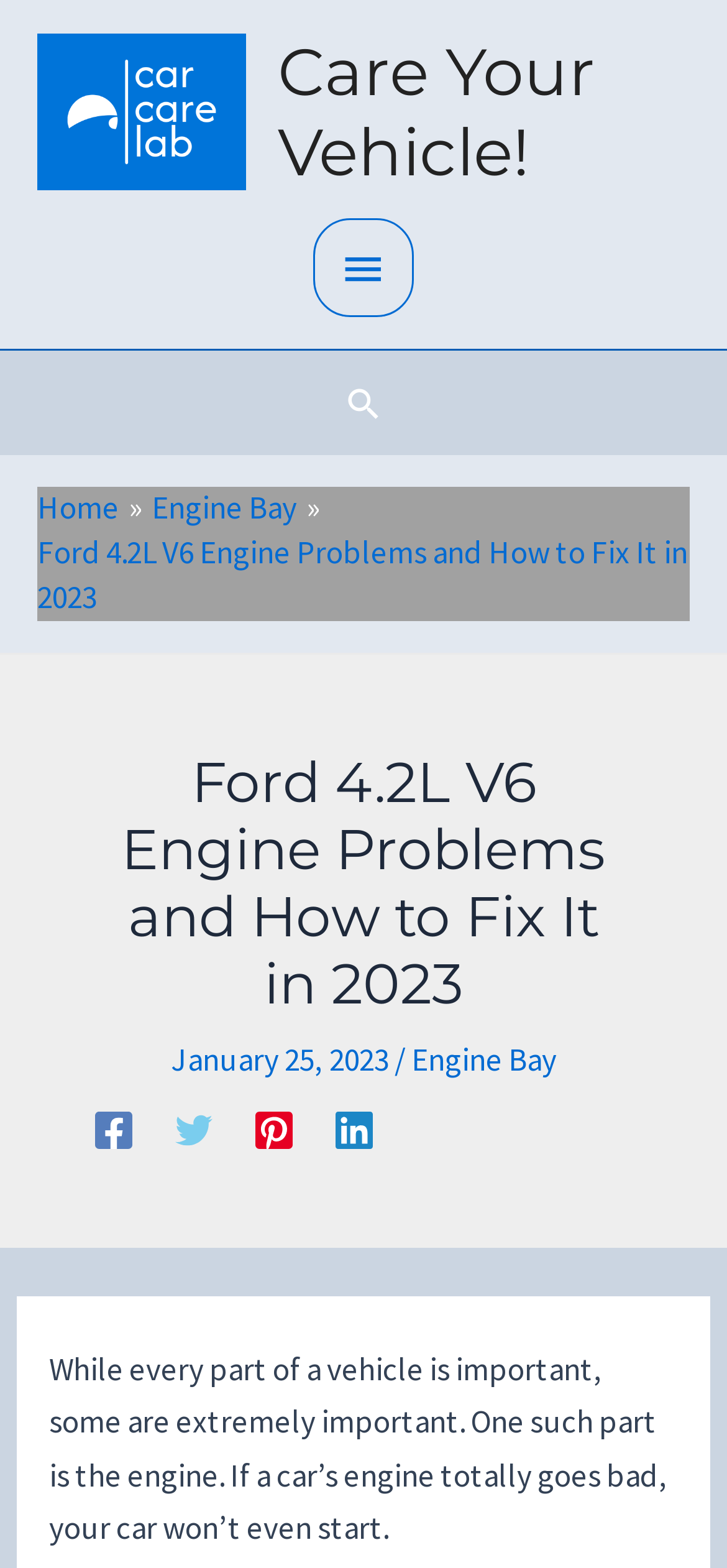Look at the image and write a detailed answer to the question: 
What is the parent category of the current page?

The parent category of the current page can be found in the breadcrumbs navigation, where it says 'Home > Engine Bay > Ford 4.2L V6 Engine Problems and How to Fix It in 2023', indicating that the current page is under the 'Engine Bay' category.